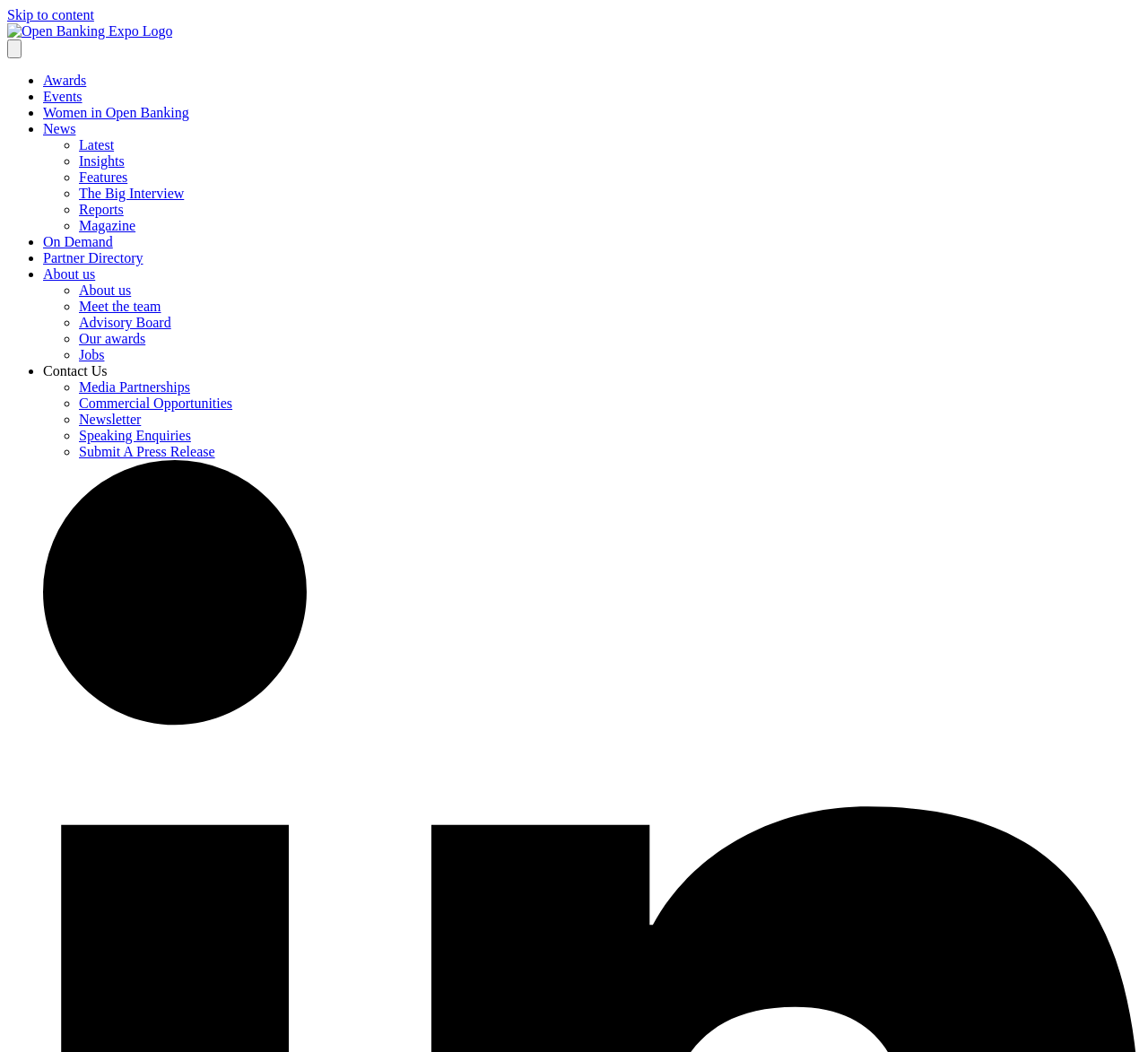Please pinpoint the bounding box coordinates for the region I should click to adhere to this instruction: "Click on the 'ELECTRONICS' link".

None